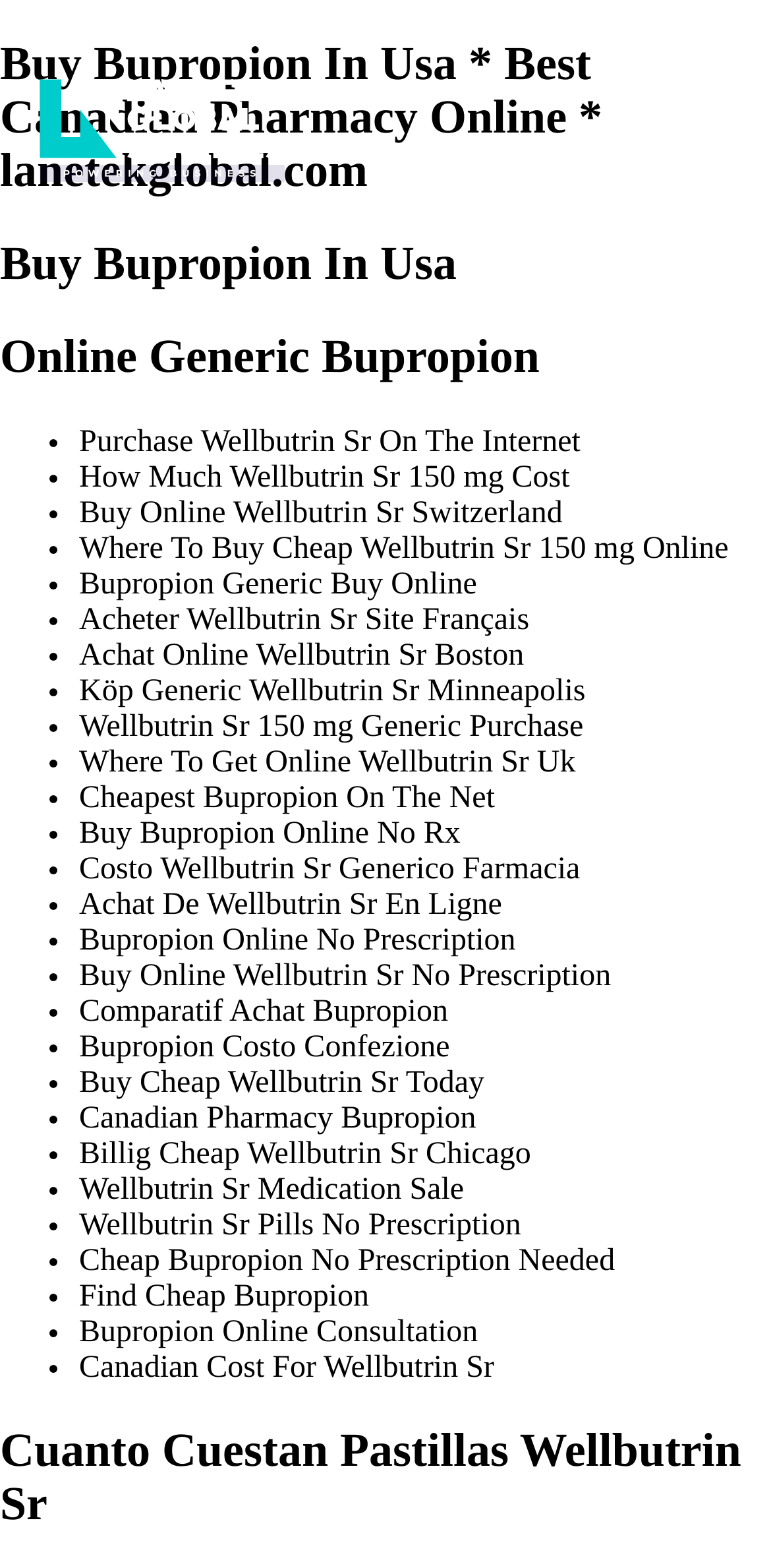Are there any international shipping options available?
Please give a detailed answer to the question using the information shown in the image.

The webpage mentions options to buy Wellbutrin Sr in different countries, such as Switzerland, France, and Canada, indicating that international shipping options are available.